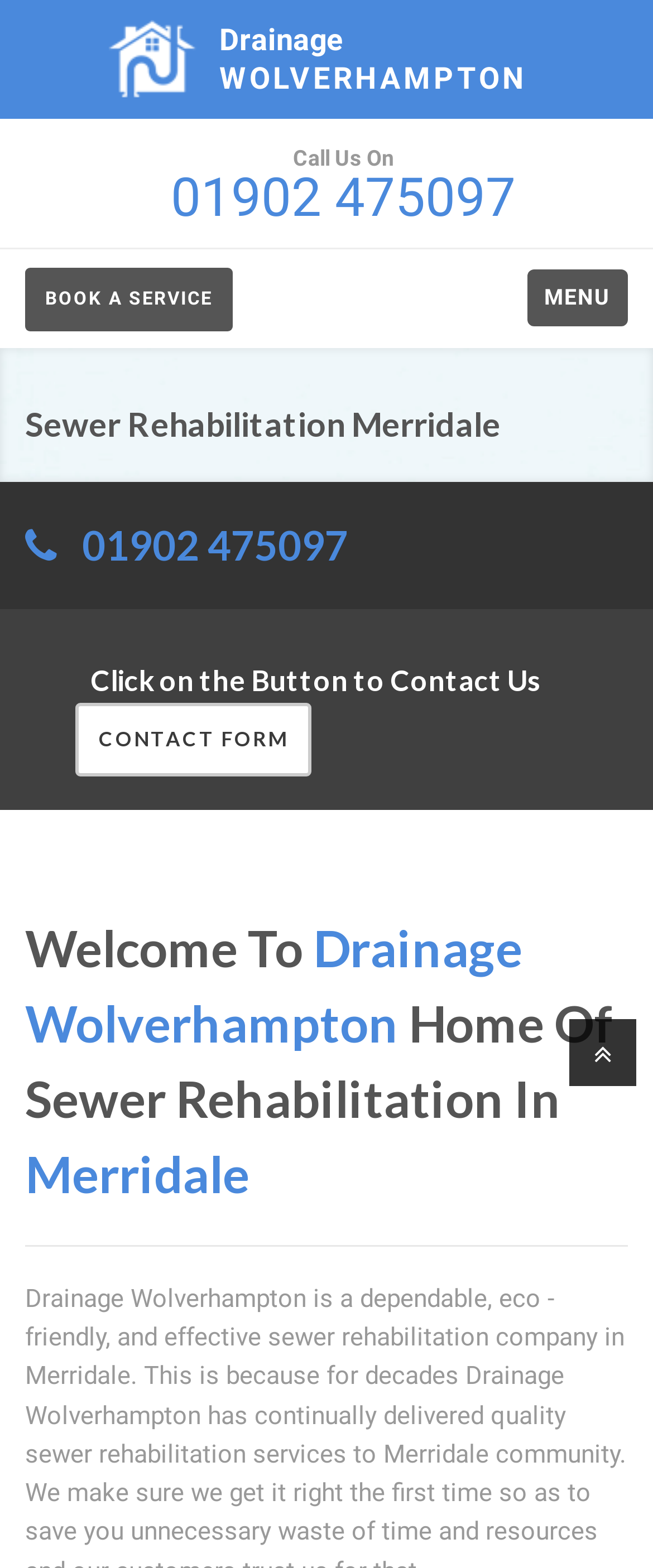What is the phone number to call for service?
Please provide a comprehensive and detailed answer to the question.

I found the phone number by looking at the heading element that contains a phone icon and the text '01902 475097', which is a clickable link.